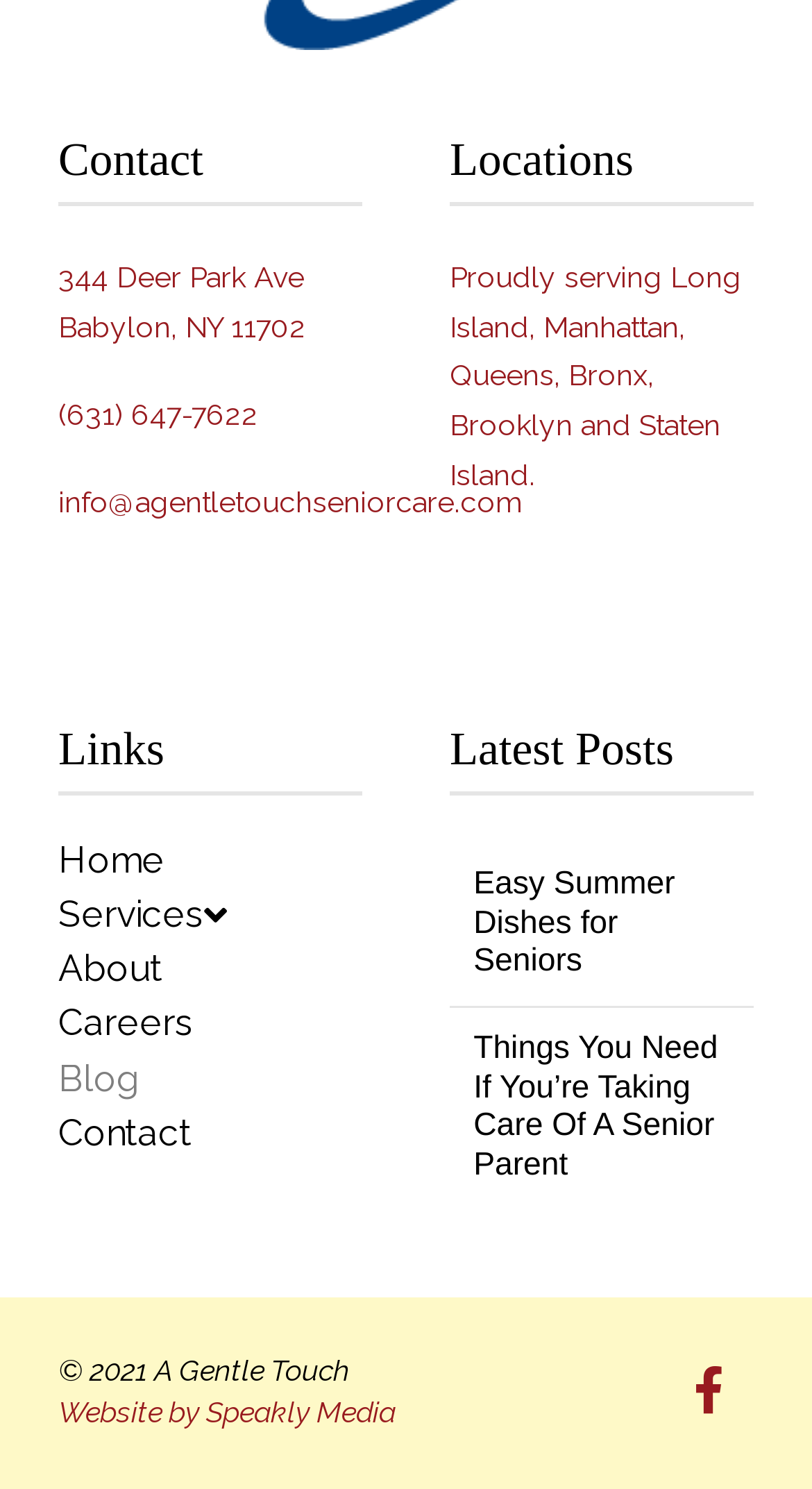Using the description: "Easy Summer Dishes for Seniors", identify the bounding box of the corresponding UI element in the screenshot.

[0.583, 0.582, 0.899, 0.659]